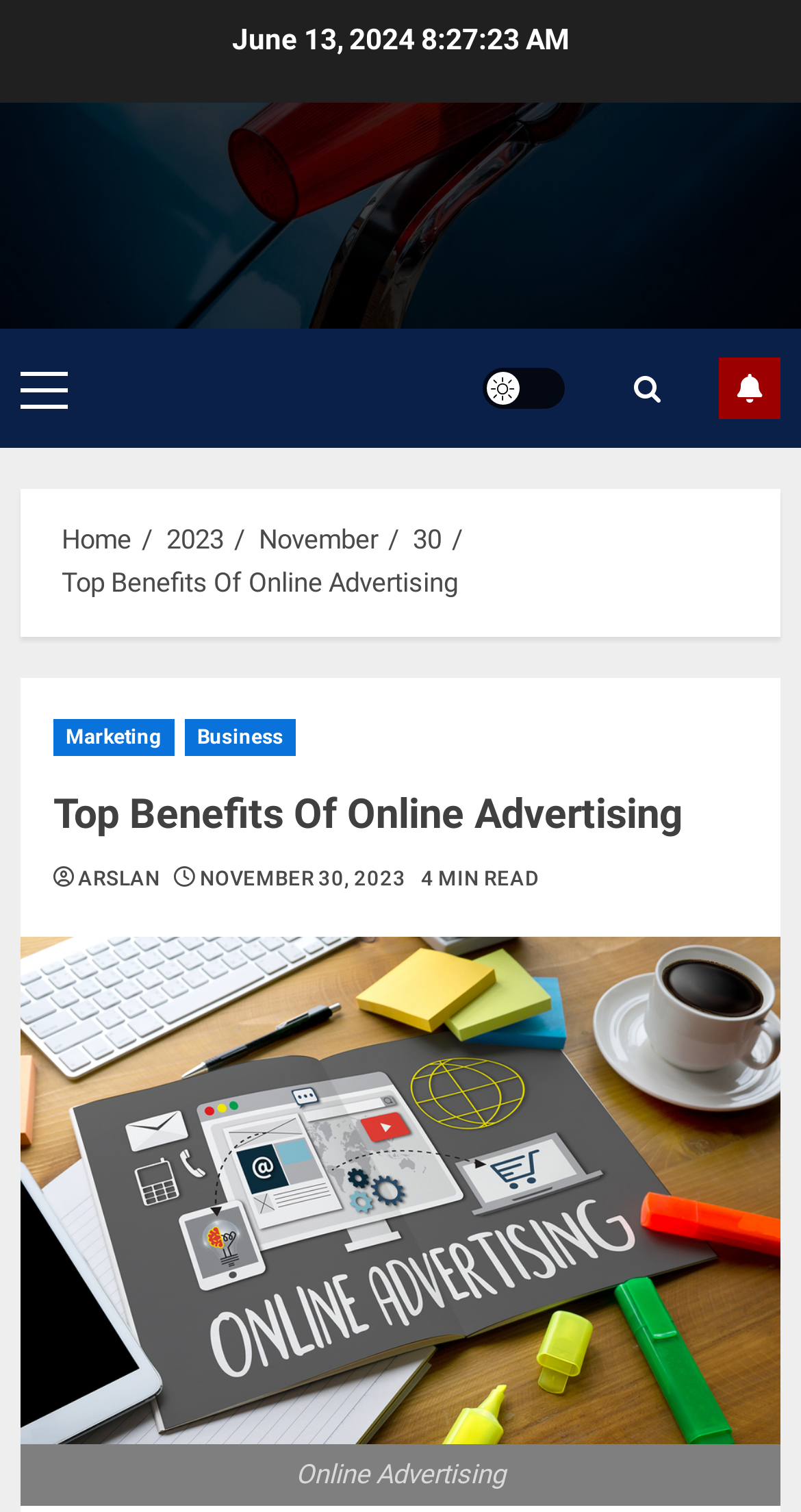Show me the bounding box coordinates of the clickable region to achieve the task as per the instruction: "Click on 'go'".

None